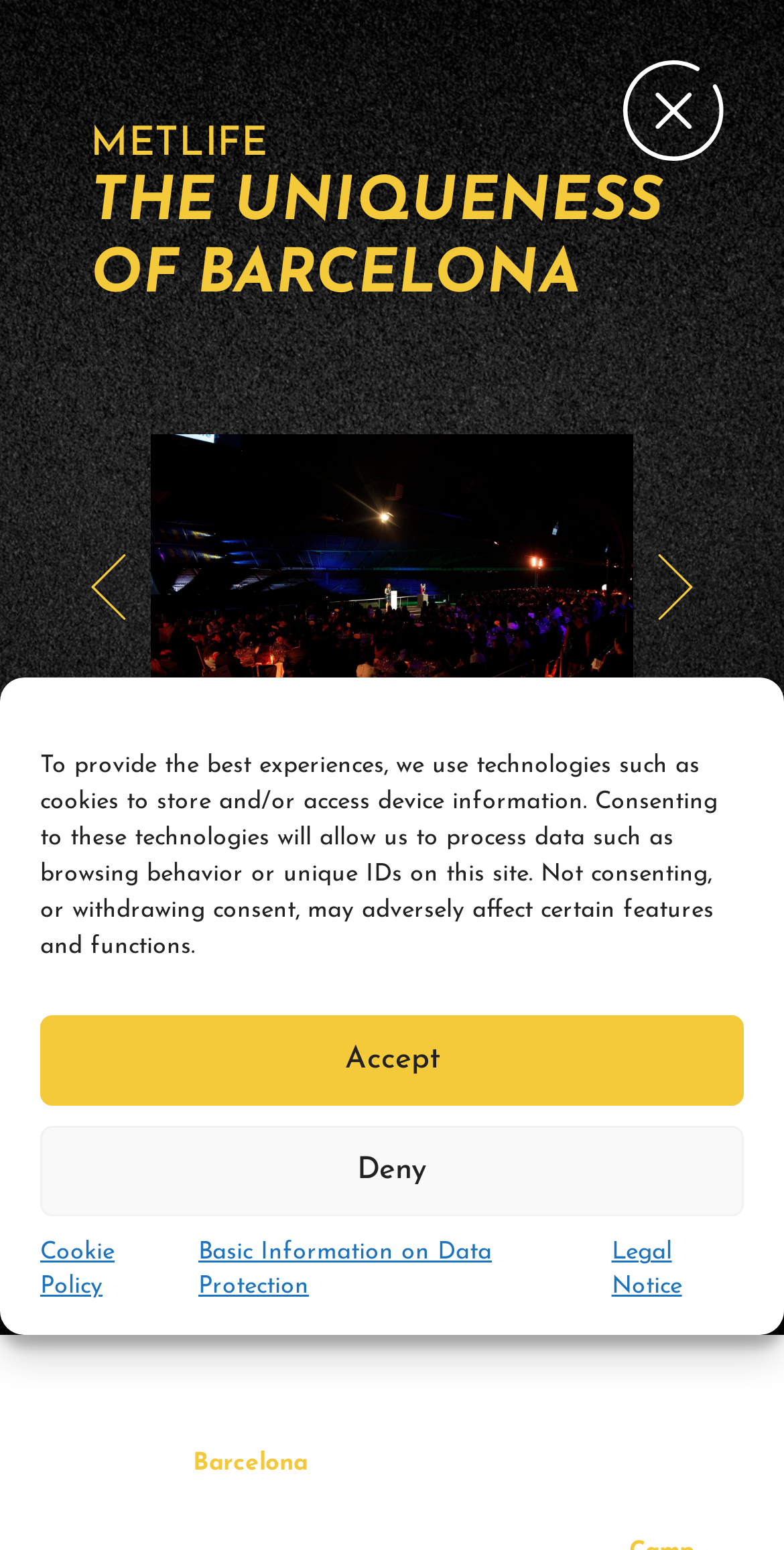What is the theme of the event organized by Nanook Agency?
Provide a concise answer using a single word or phrase based on the image.

Uniqueness